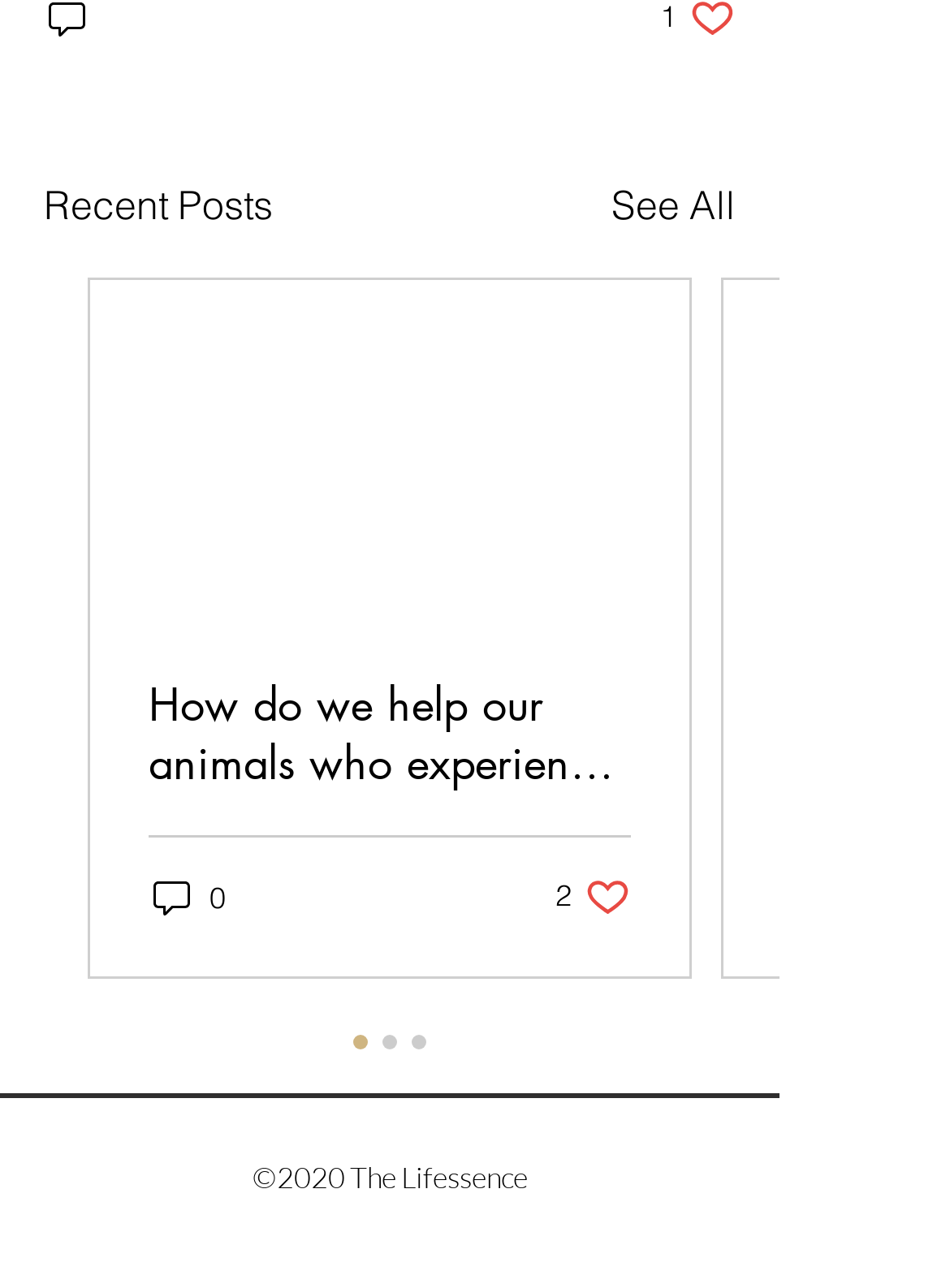Answer this question in one word or a short phrase: What is the text of the first heading?

Recent Posts